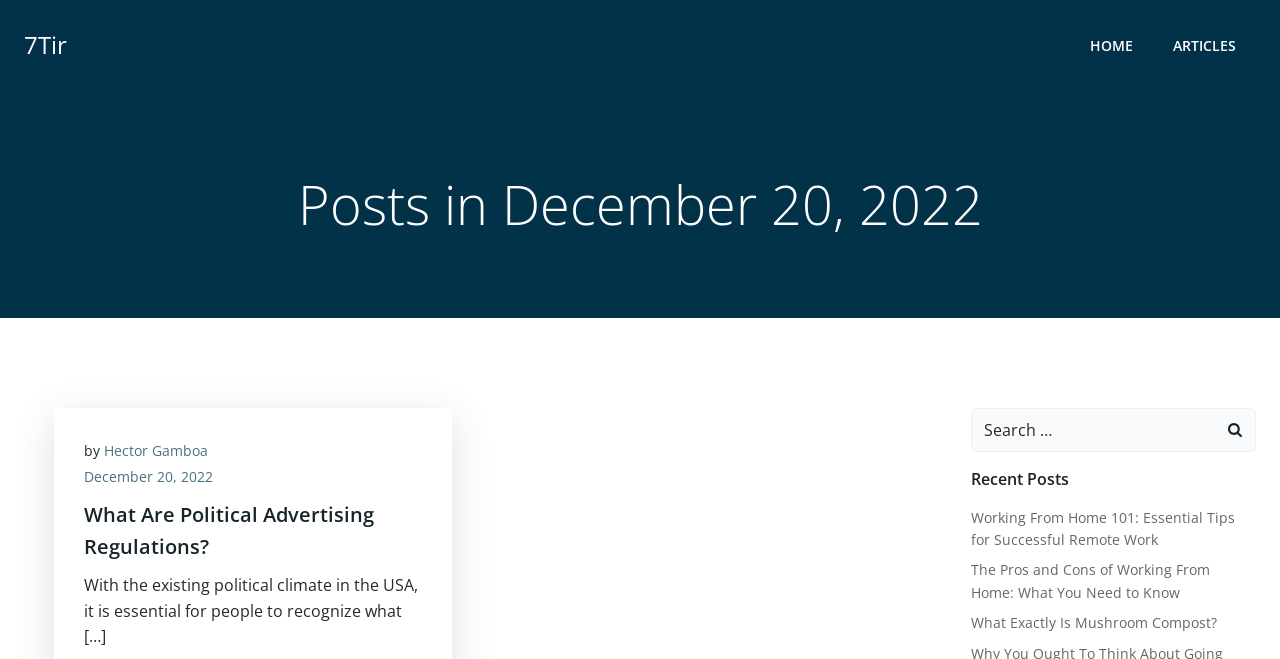Please determine the bounding box coordinates of the element's region to click for the following instruction: "go to home page".

[0.852, 0.052, 0.885, 0.084]